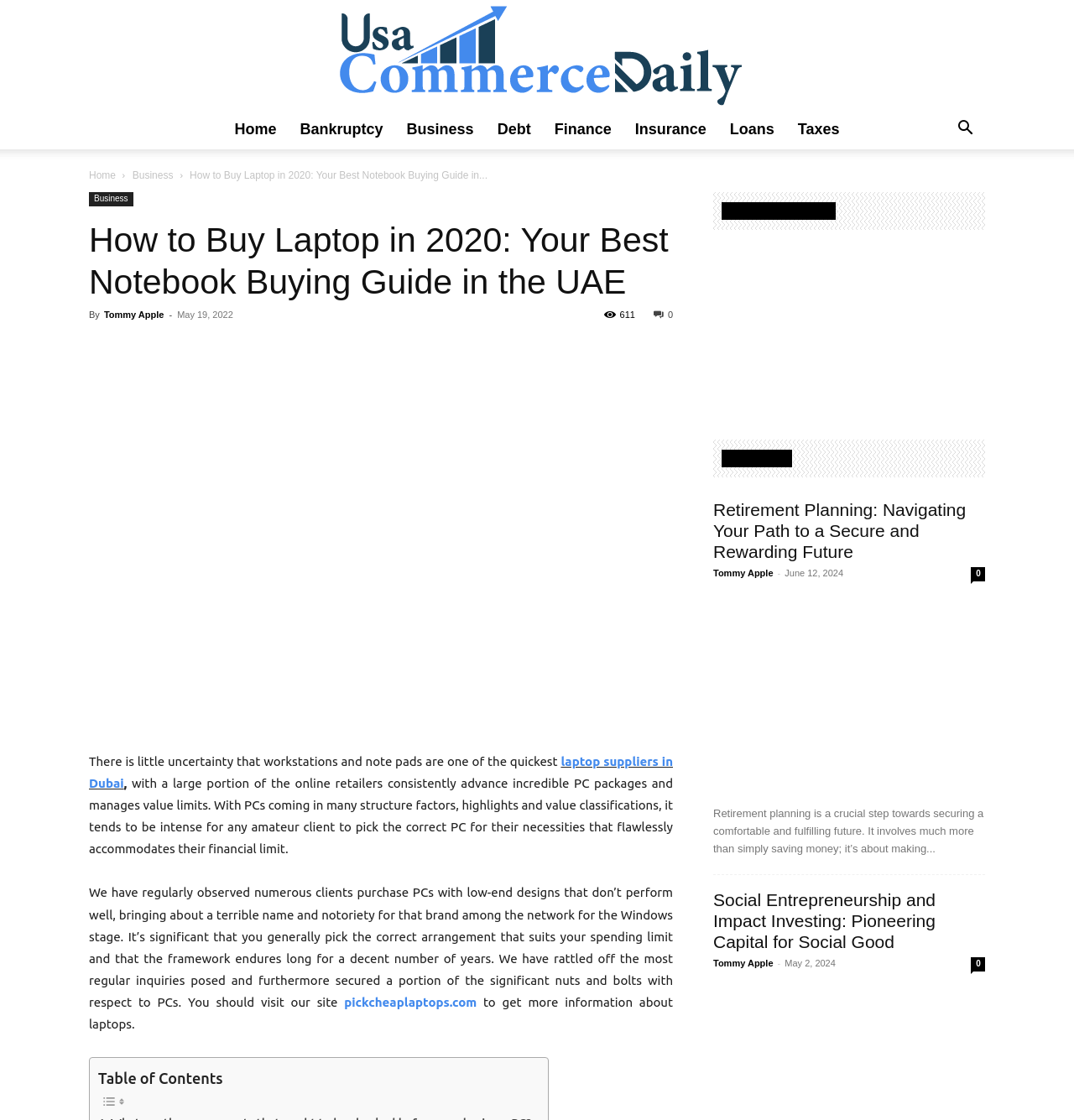Please determine the headline of the webpage and provide its content.

How to Buy Laptop in 2020: Your Best Notebook Buying Guide in the UAE